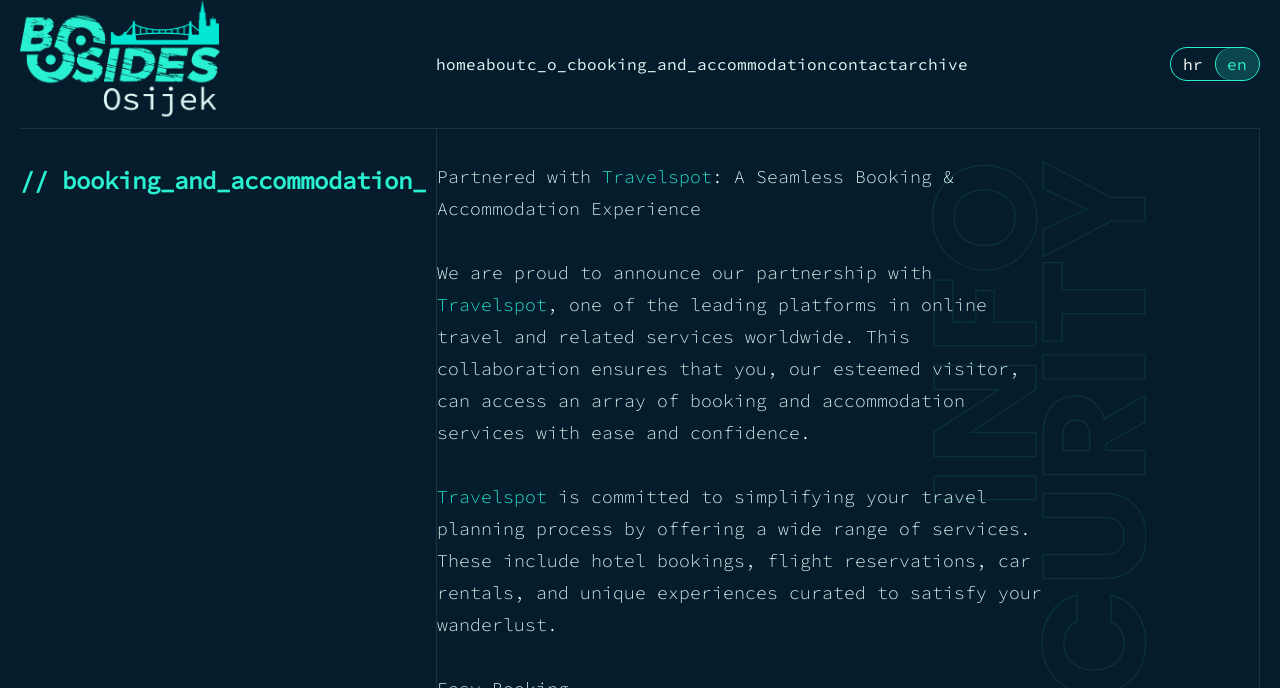Give a concise answer of one word or phrase to the question: 
Who is the partner for booking and accommodation?

Travelspot